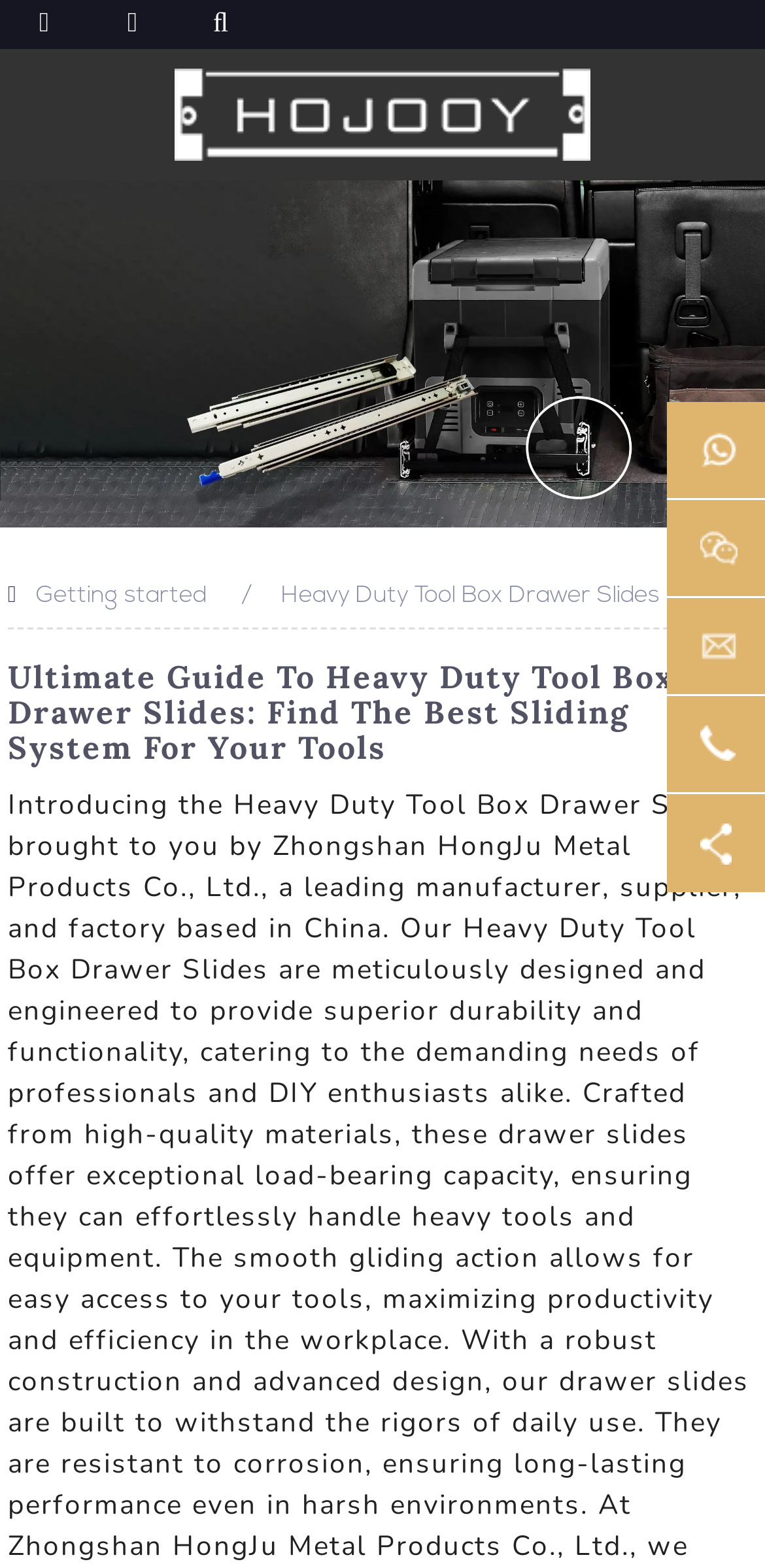Answer the following query with a single word or phrase:
What is the logo above the text?

HOJOOY